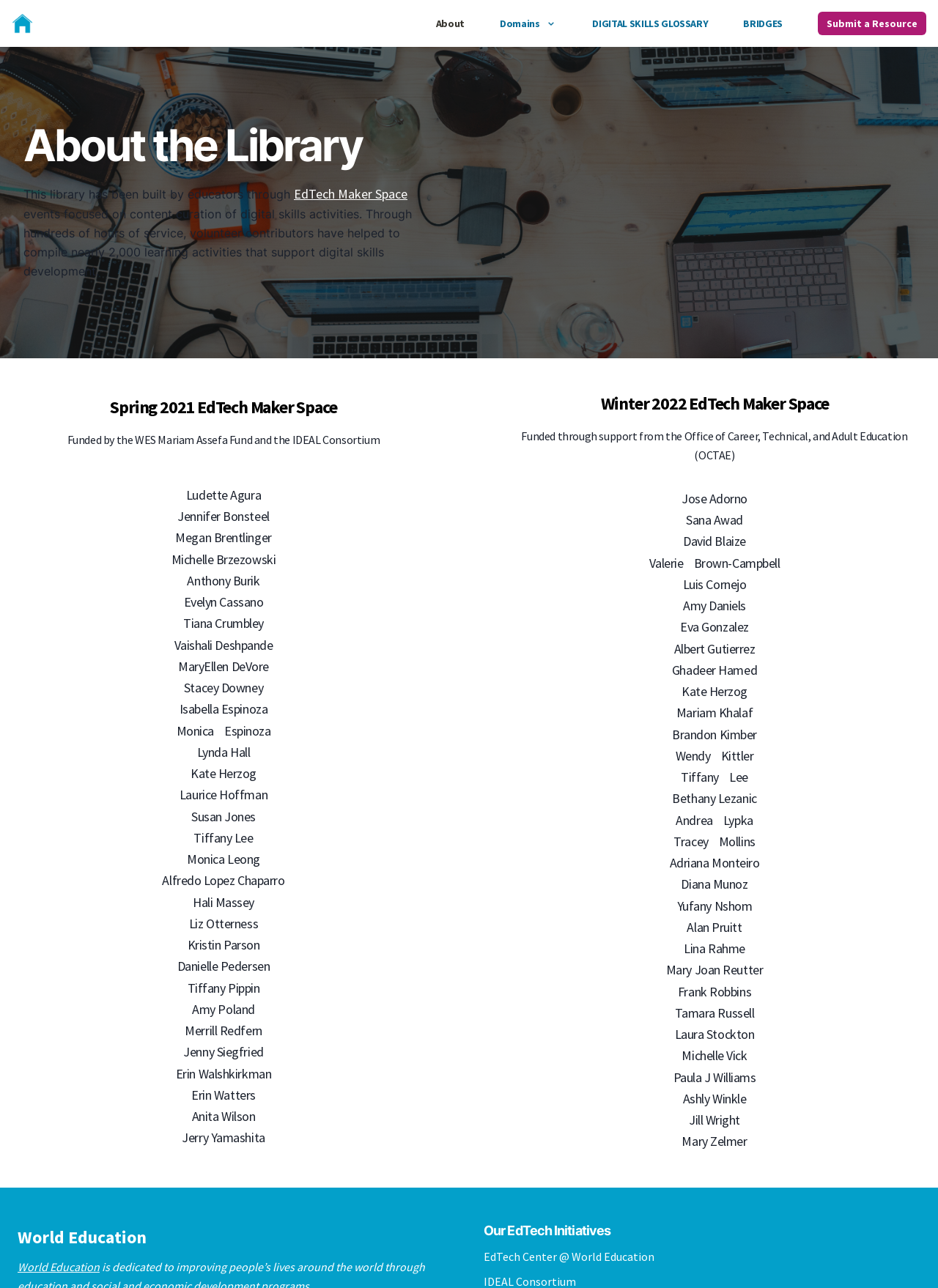Please identify the bounding box coordinates of the element on the webpage that should be clicked to follow this instruction: "go to home page". The bounding box coordinates should be given as four float numbers between 0 and 1, formatted as [left, top, right, bottom].

None